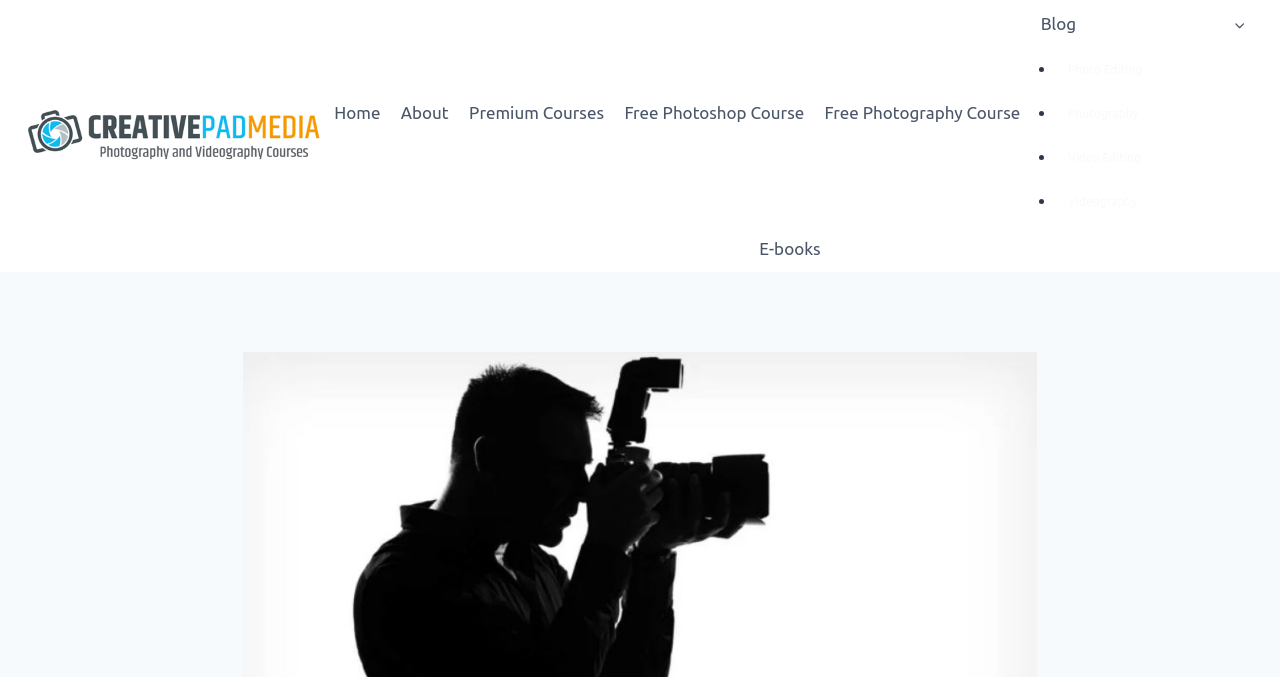Identify the bounding box of the UI component described as: "BlogExpand".

[0.805, 0.0, 0.981, 0.07]